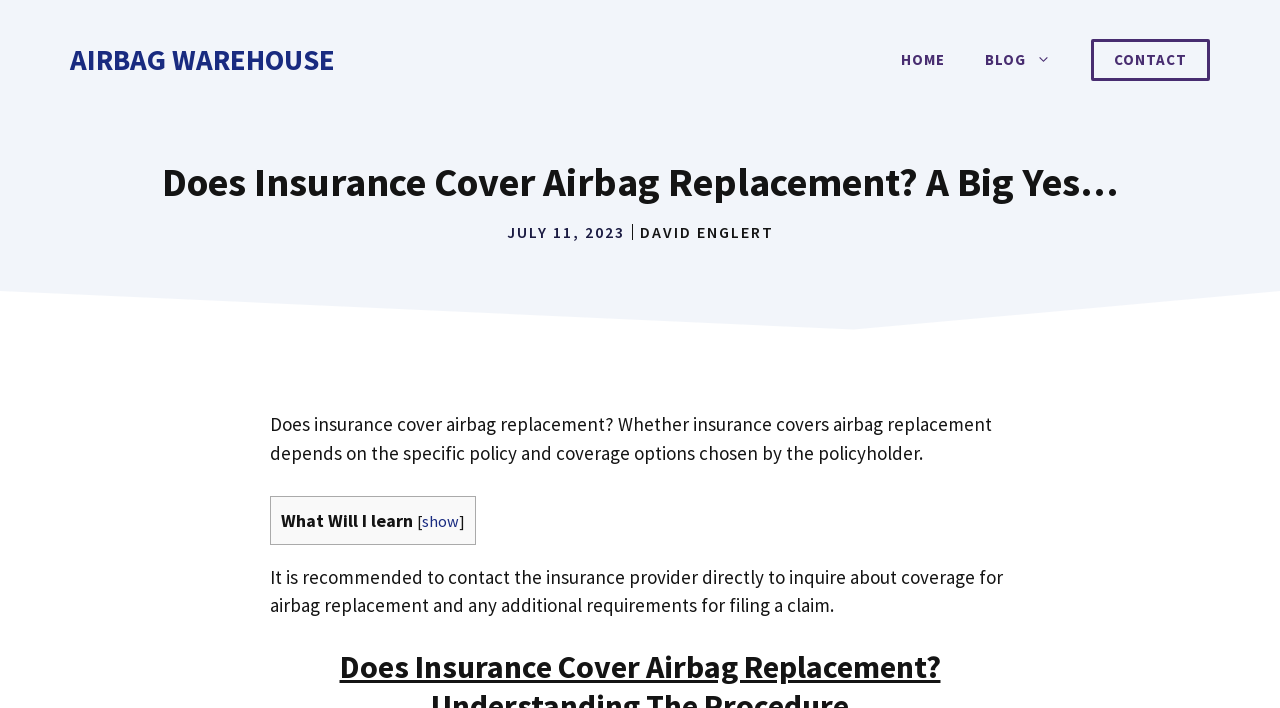What is the topic of the article?
From the details in the image, answer the question comprehensively.

I found the topic of the article by reading the main heading and the article content, which discusses whether insurance covers airbag replacement and the factors that affect coverage.